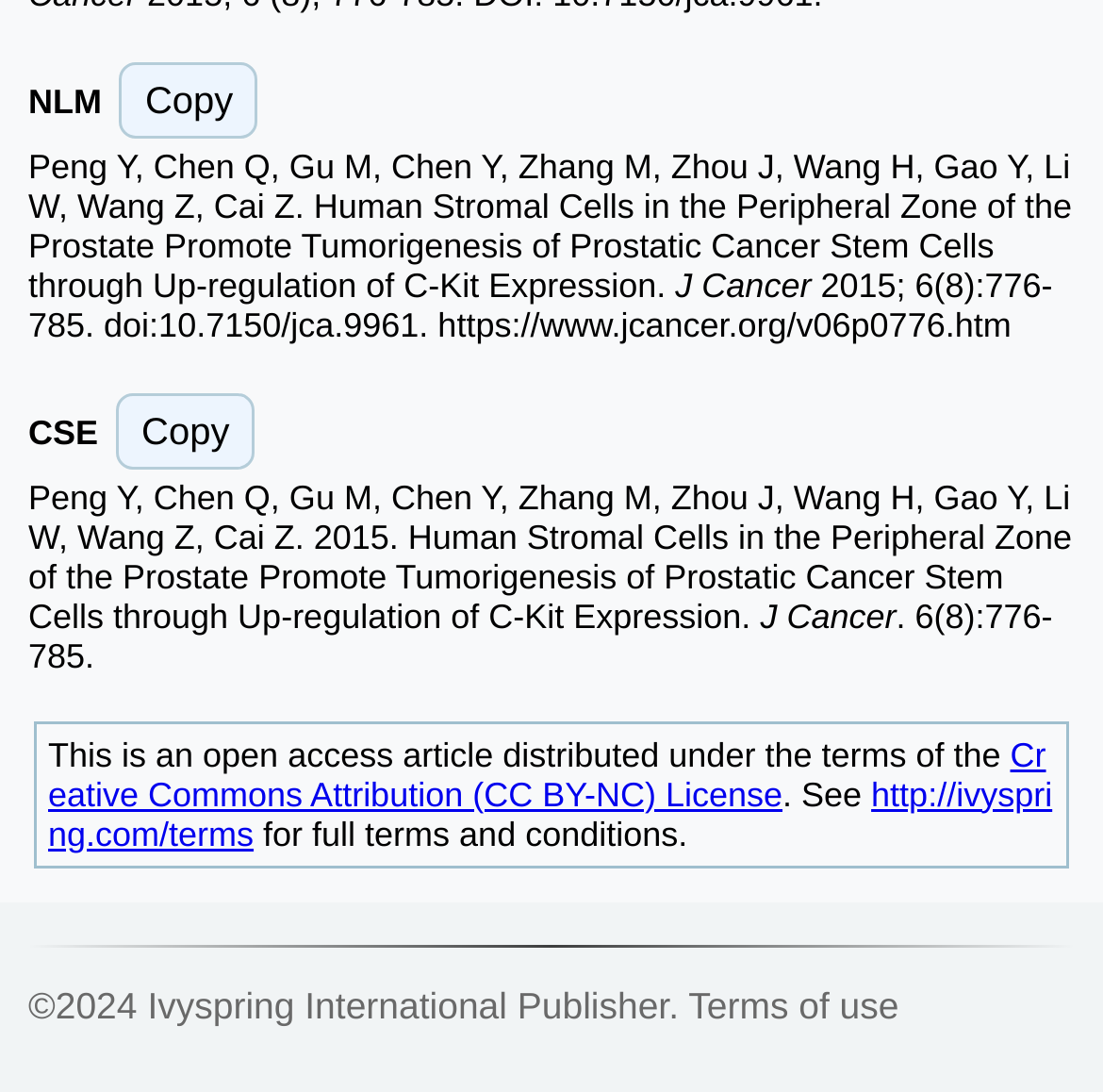What is the year of the copyright?
Look at the image and respond with a one-word or short phrase answer.

2024